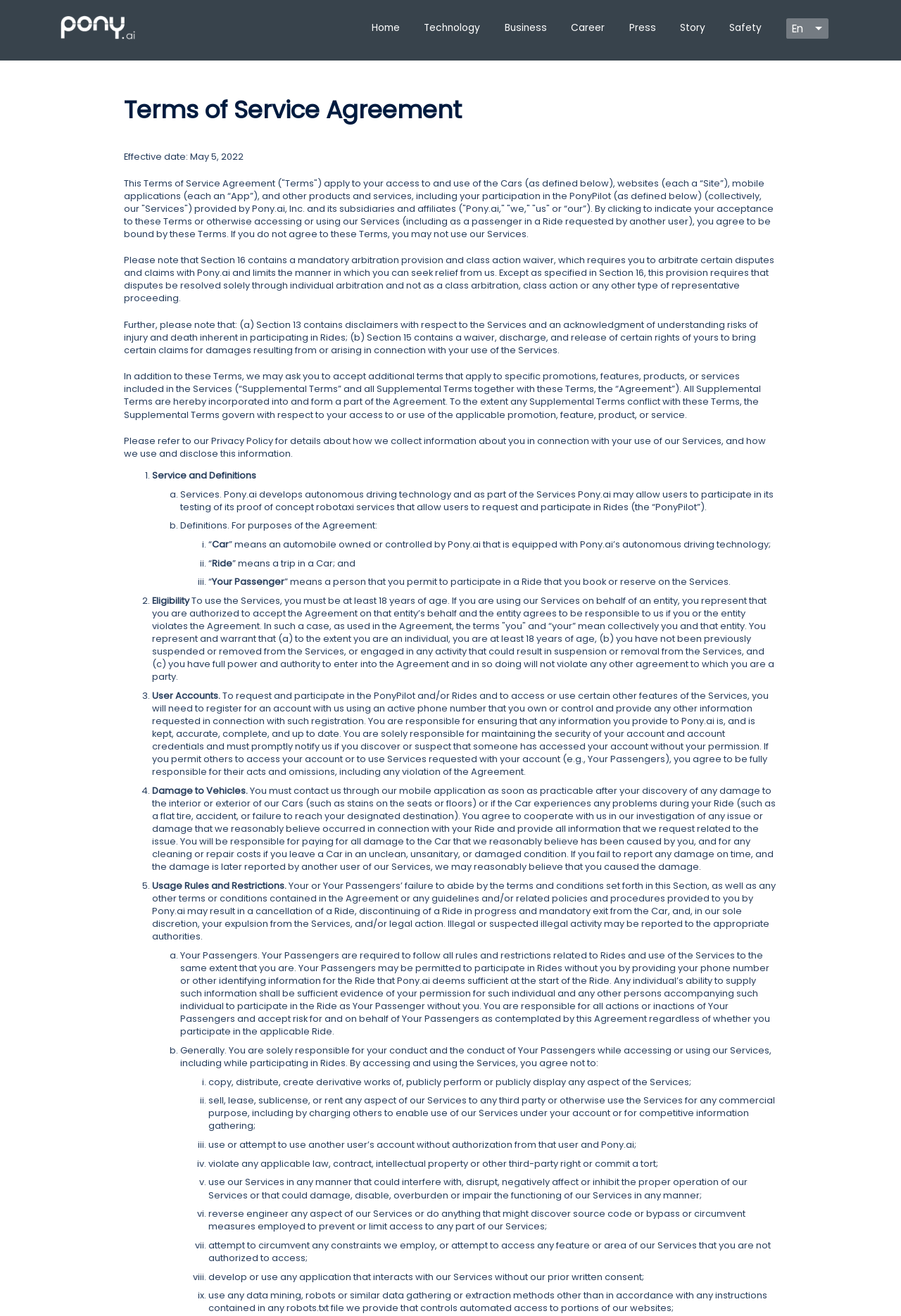How many links are there in the top navigation bar?
Answer the question with a single word or phrase derived from the image.

8